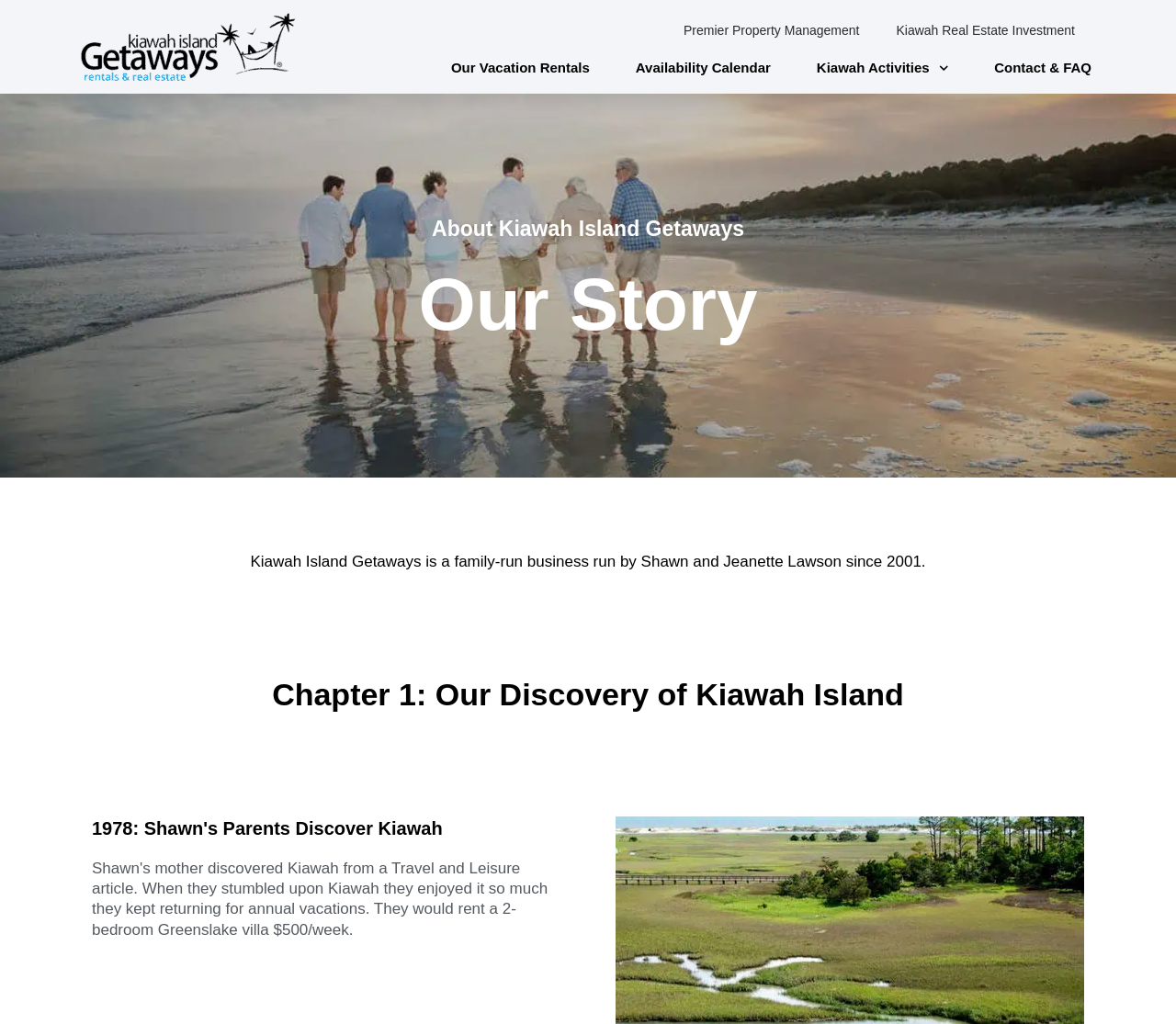What type of business is Kiawah Island Getaways?
Please craft a detailed and exhaustive response to the question.

I inferred this answer by reading the text 'Kiawah Island Getaways is a family-run business run by Shawn and Jeanette Lawson since 2001.' which is located under the 'About Kiawah Island Getaways' heading.